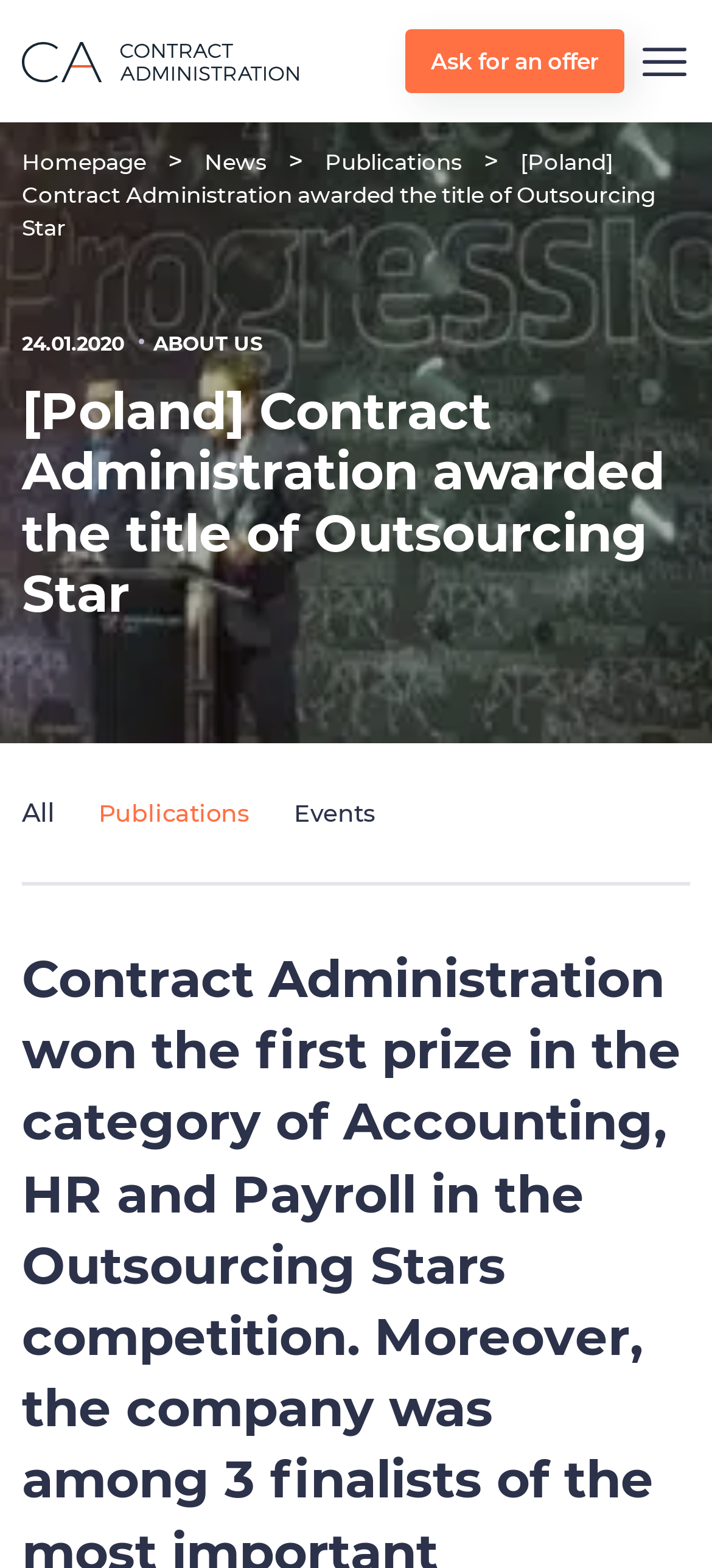Extract the primary header of the webpage and generate its text.

[Poland] Contract Administration awarded the title of Outsourcing Star